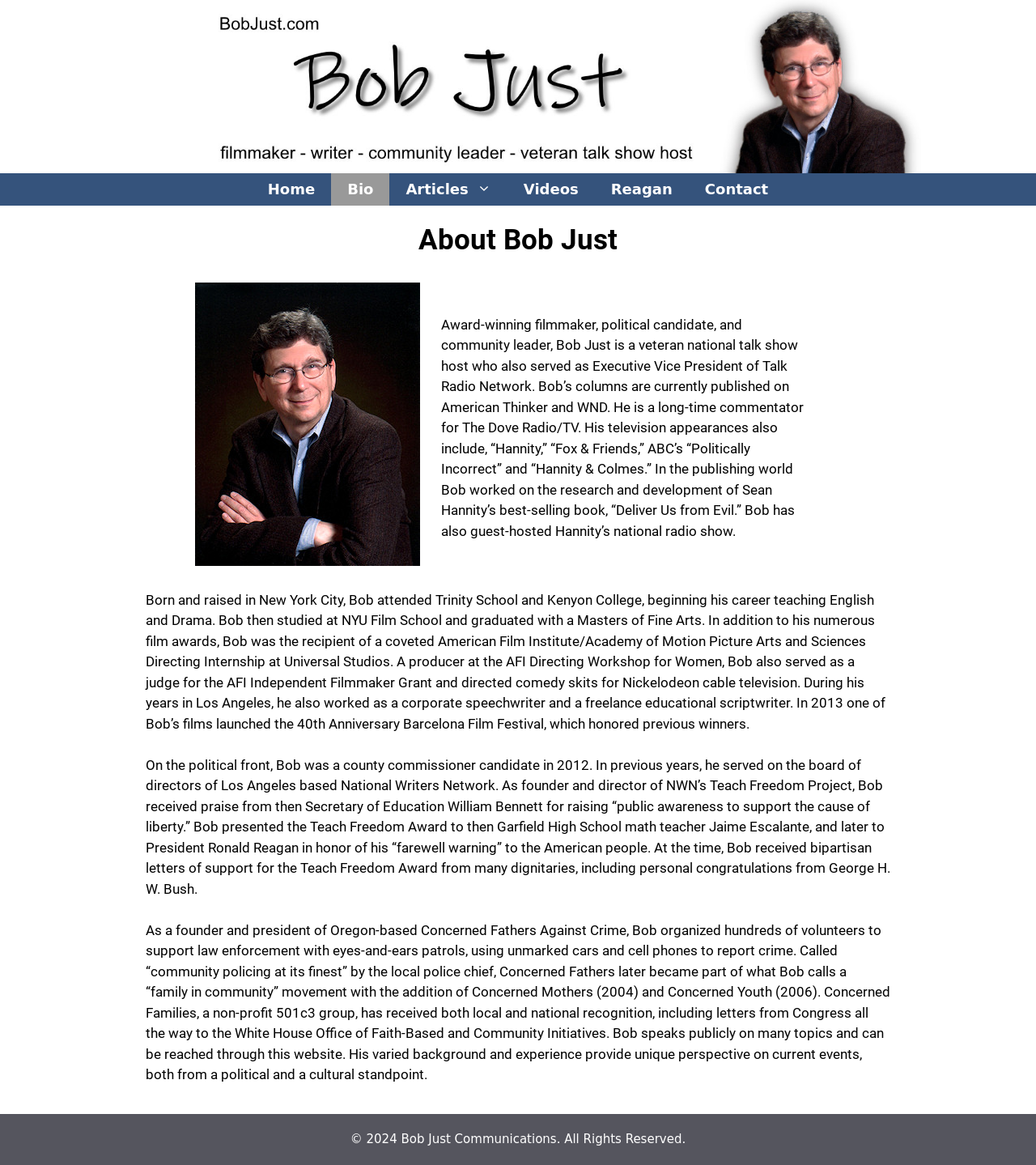What is the location where Bob Just attended college?
Please analyze the image and answer the question with as much detail as possible.

By analyzing the webpage content, specifically the StaticText elements within the article section, I found that Bob Just attended Kenyon College, which is mentioned as part of his educational background.